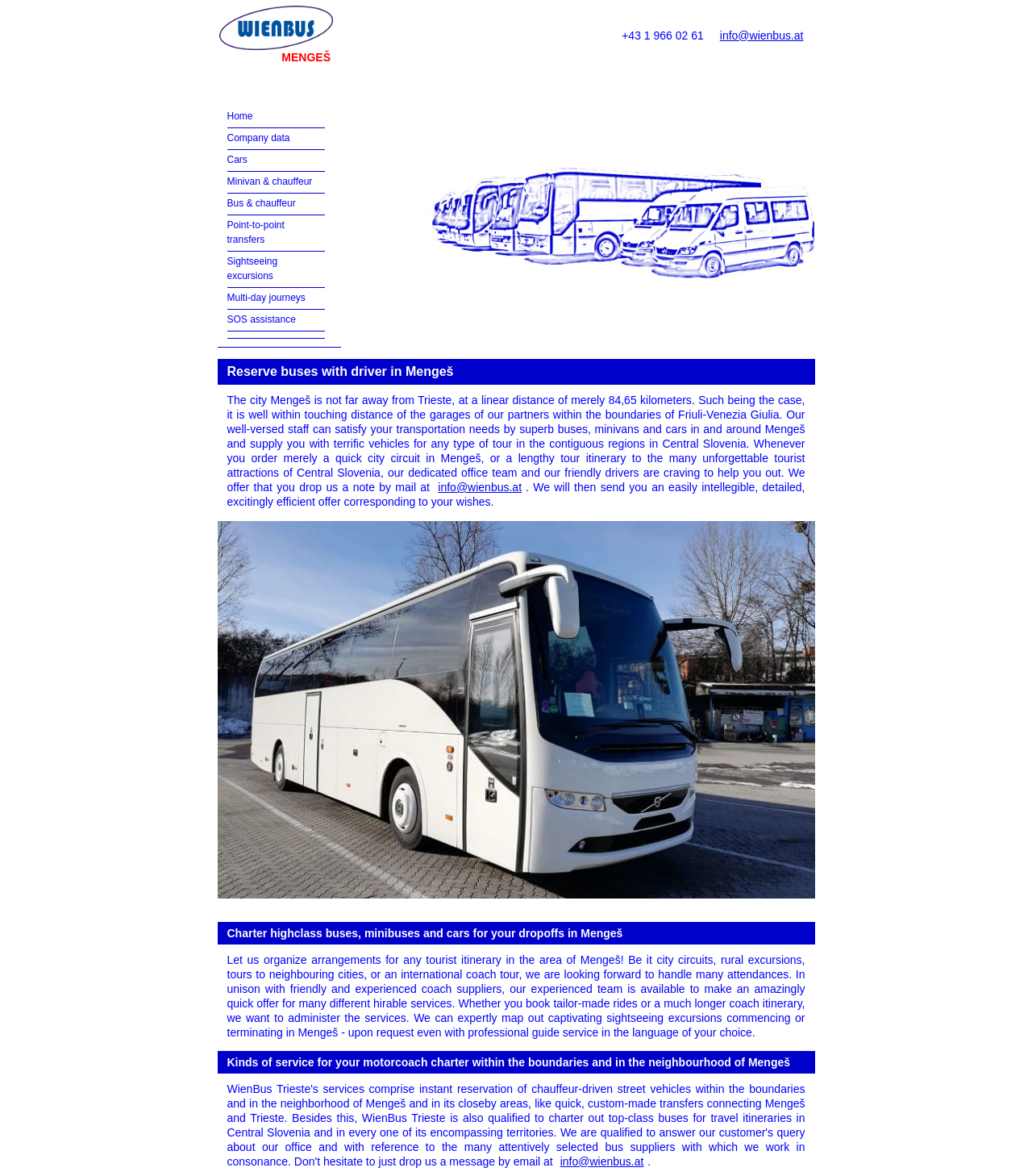Provide a short, one-word or phrase answer to the question below:
What services does the company offer?

Bus, minivan, and car rentals